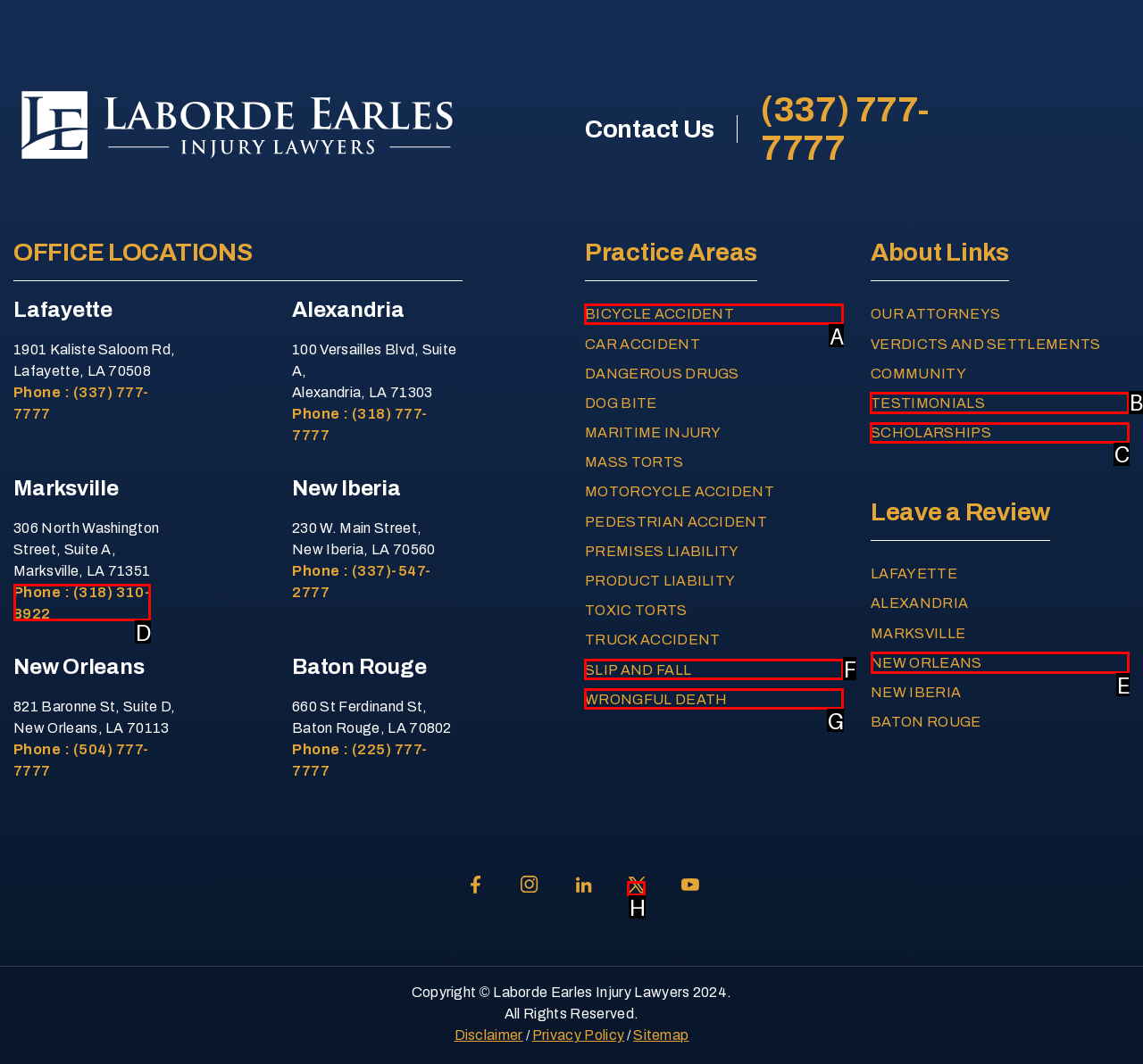Among the marked elements in the screenshot, which letter corresponds to the UI element needed for the task: Leave a review for the New Orleans office?

E